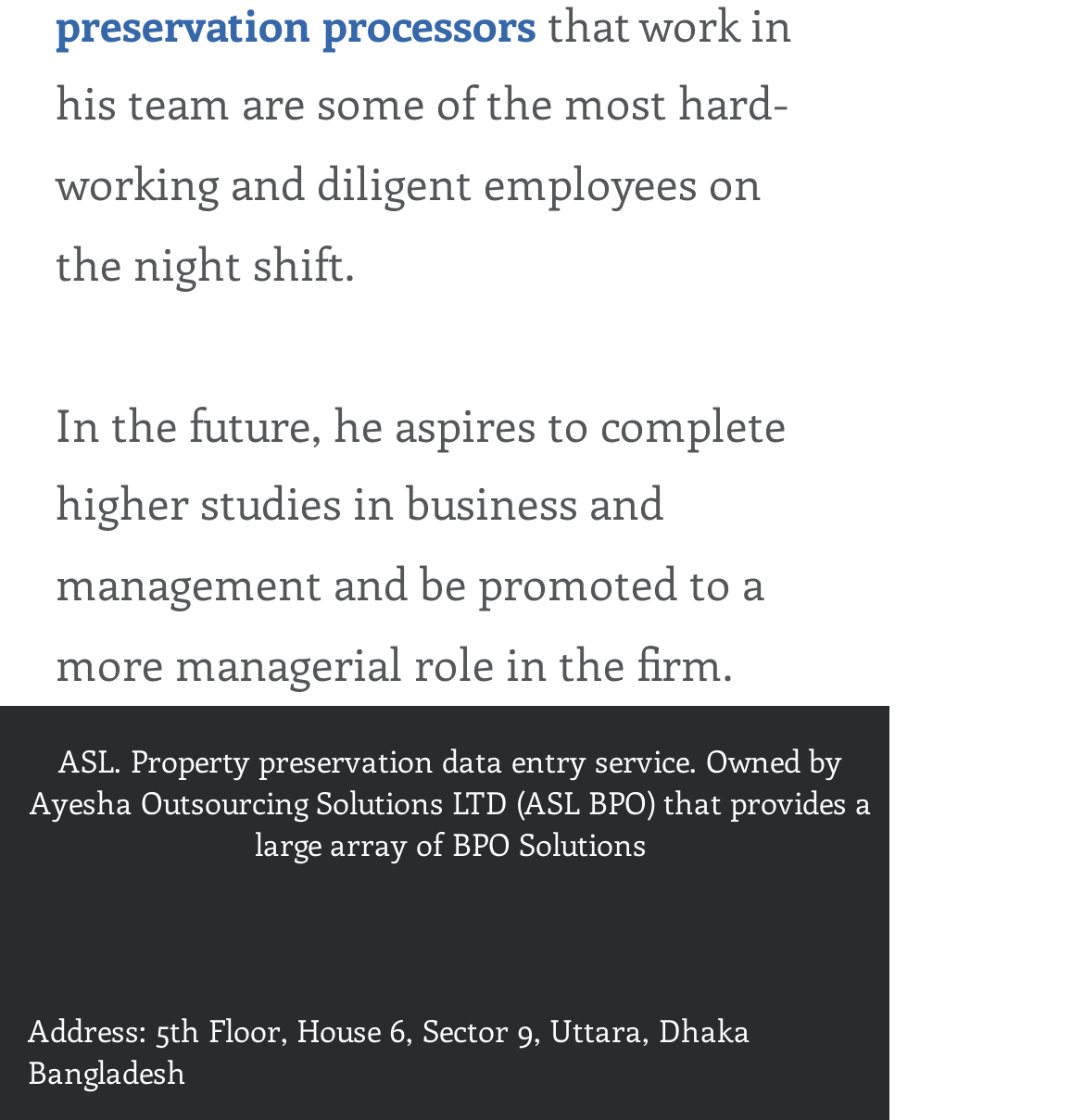What social media platforms are listed?
Please provide a detailed and comprehensive answer to the question.

I found the social media platforms by examining the list element with the bounding box coordinates [0.044, 0.788, 0.646, 0.875], which contains links to various social media platforms, including Facebook, Twitter, Google+, YouTube, and Pinterest.